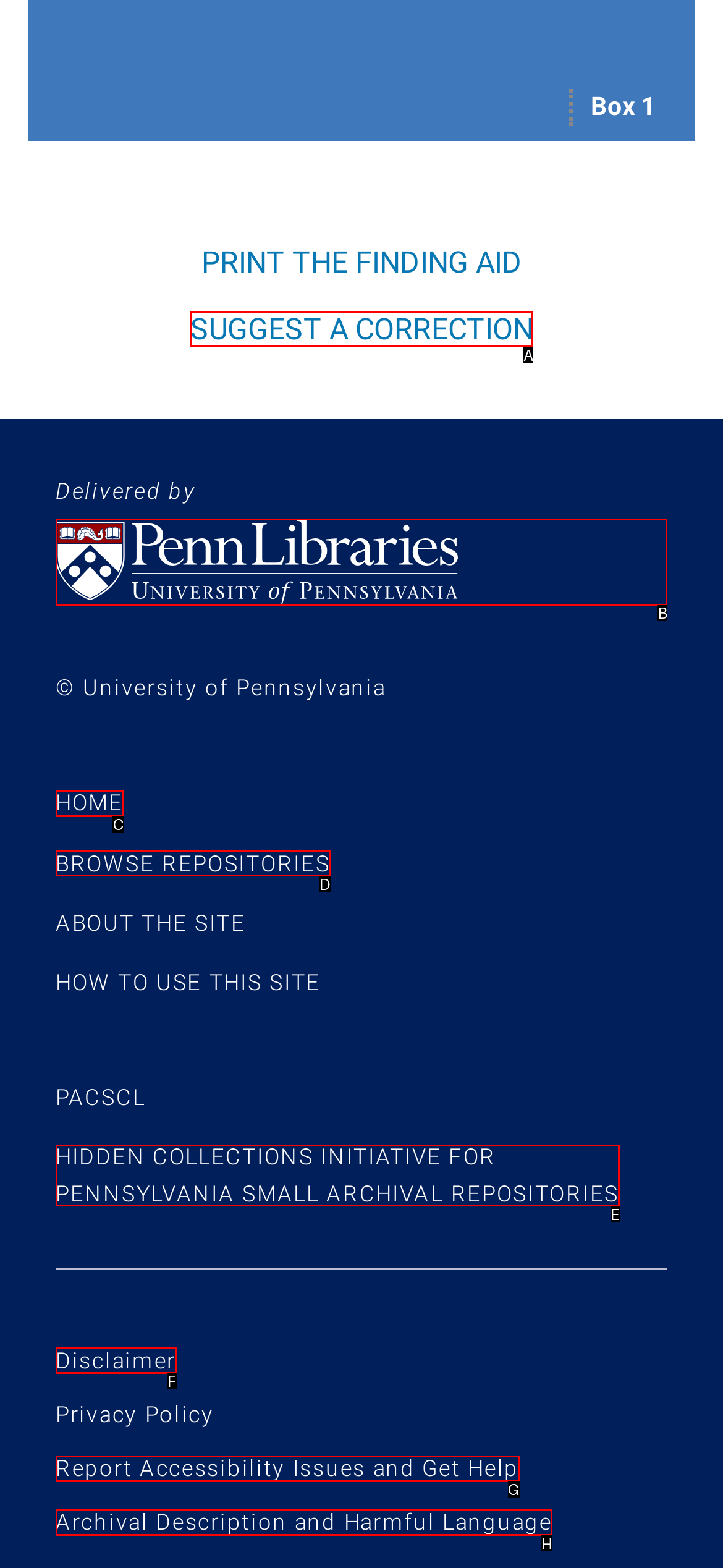Which option should be clicked to complete this task: Go to University of Pennsylvania Libraries homepage
Reply with the letter of the correct choice from the given choices.

B